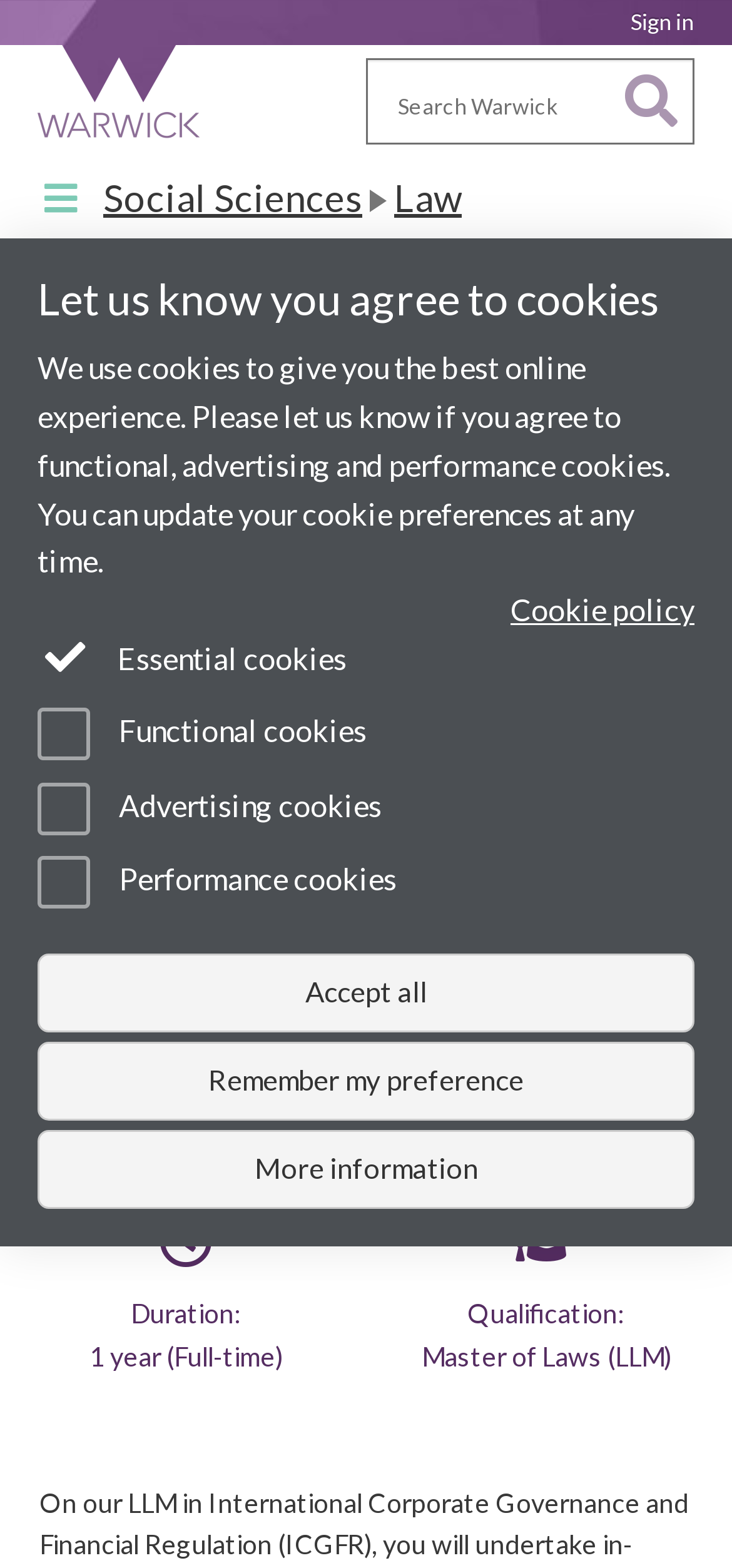Using the provided element description "Sign in", determine the bounding box coordinates of the UI element.

[0.862, 0.005, 0.949, 0.023]